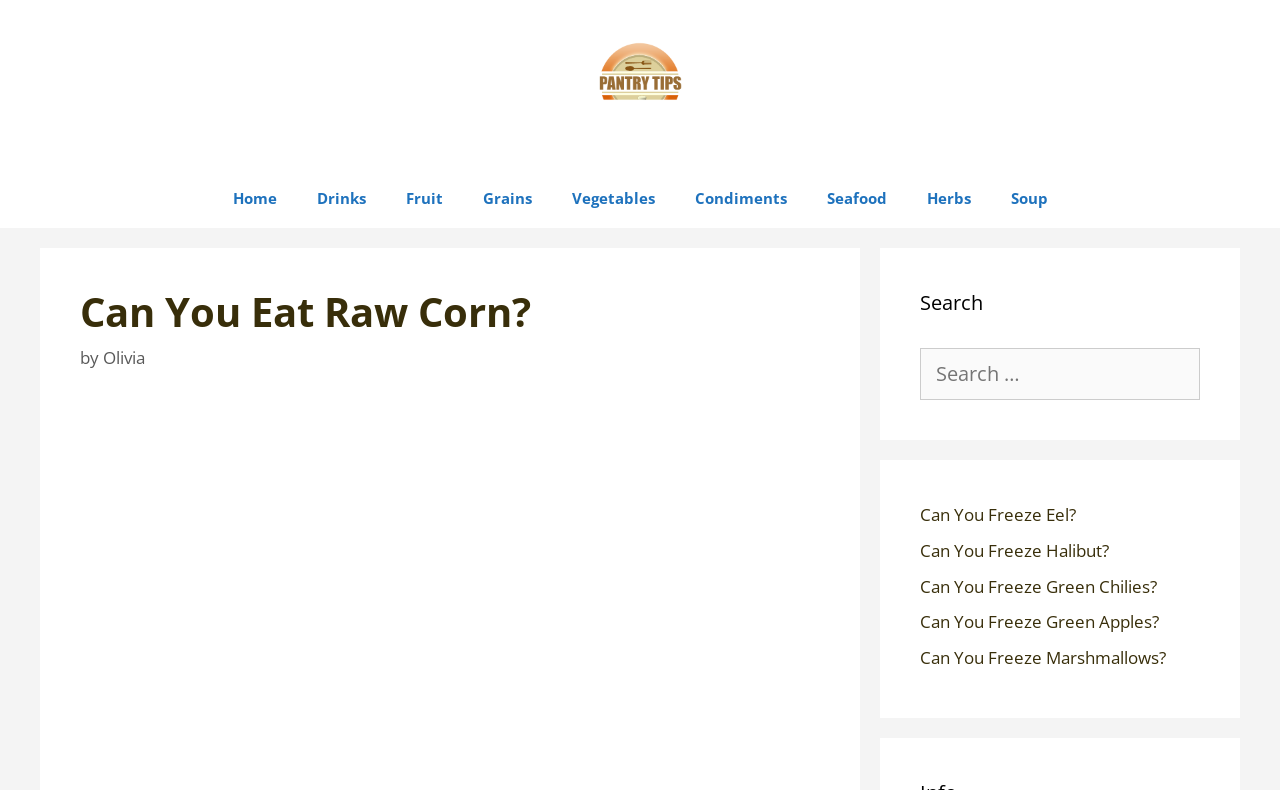Please find and generate the text of the main header of the webpage.

Can You Eat Raw Corn?